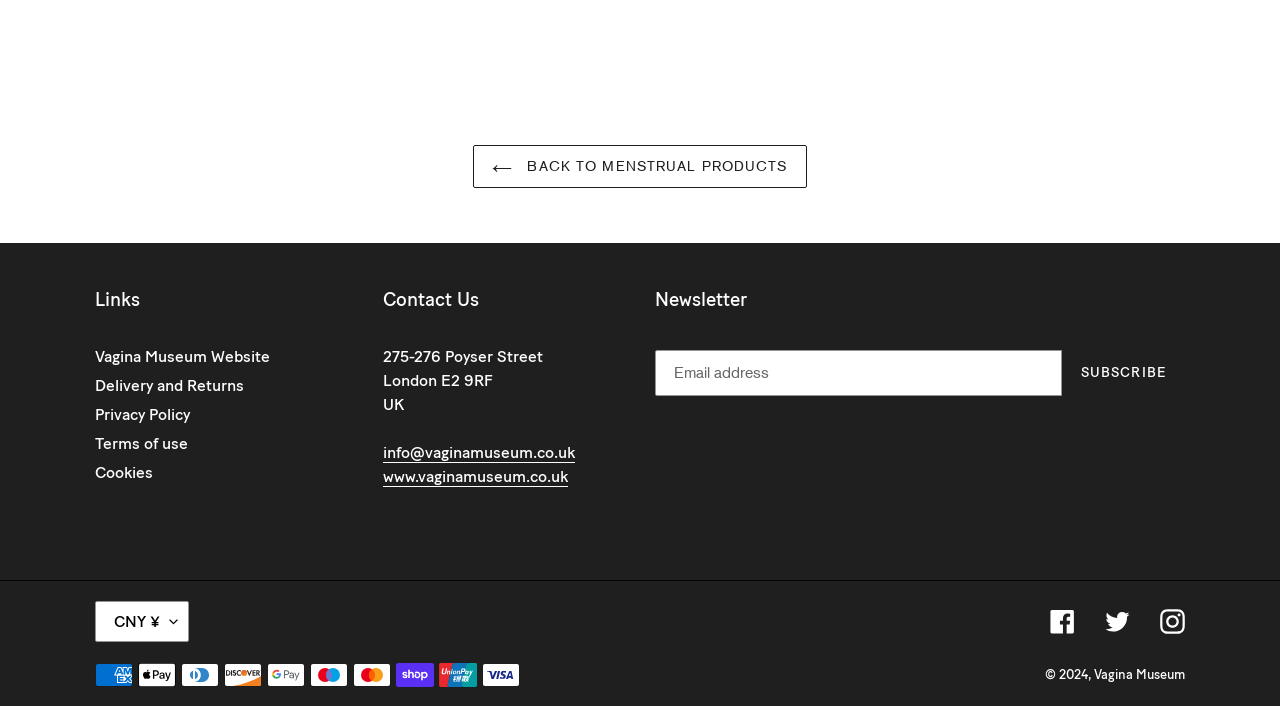Answer succinctly with a single word or phrase:
What is the year of the copyright?

2024